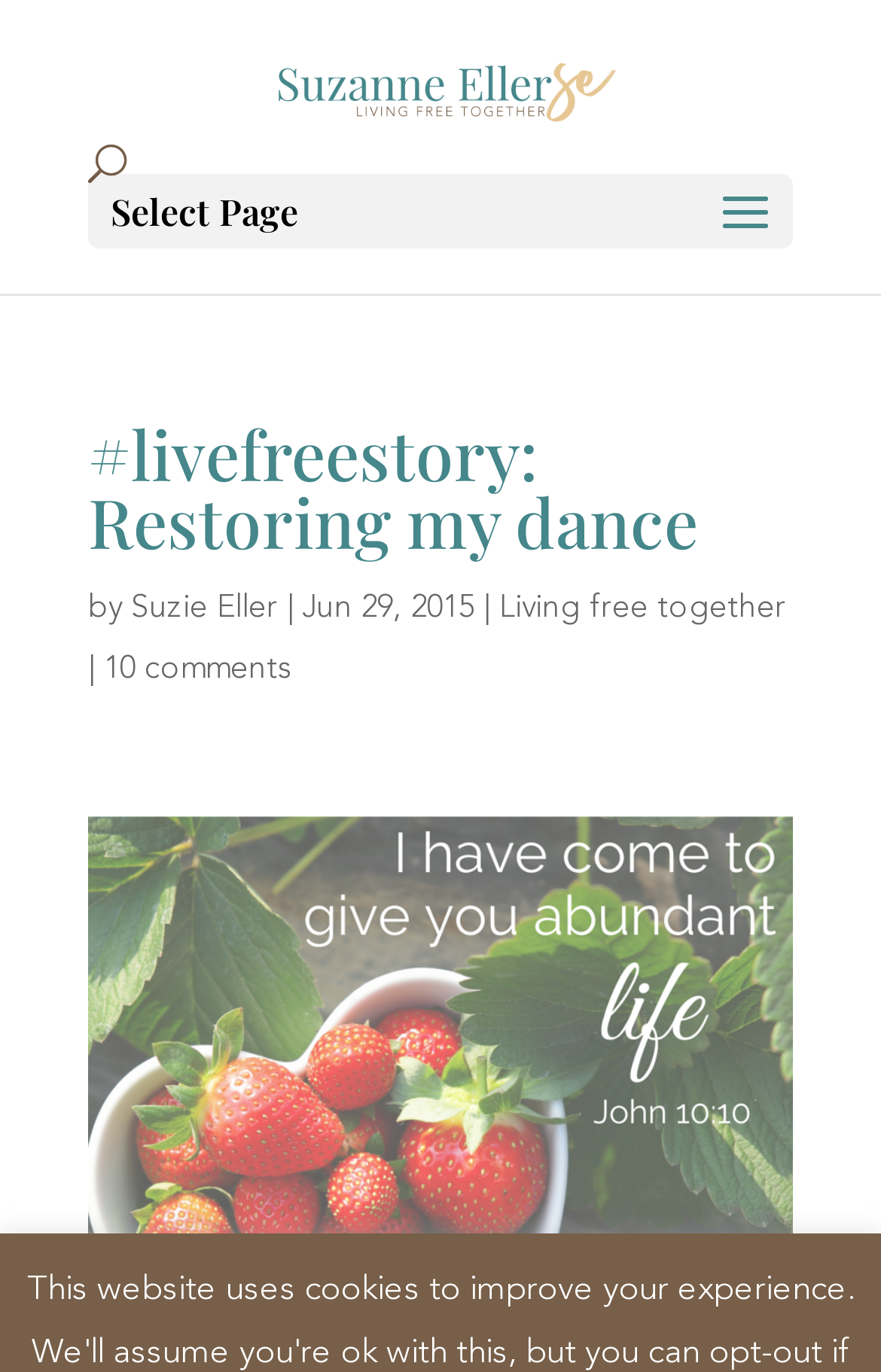Who is the author of the article?
Observe the image and answer the question with a one-word or short phrase response.

Suzie Eller